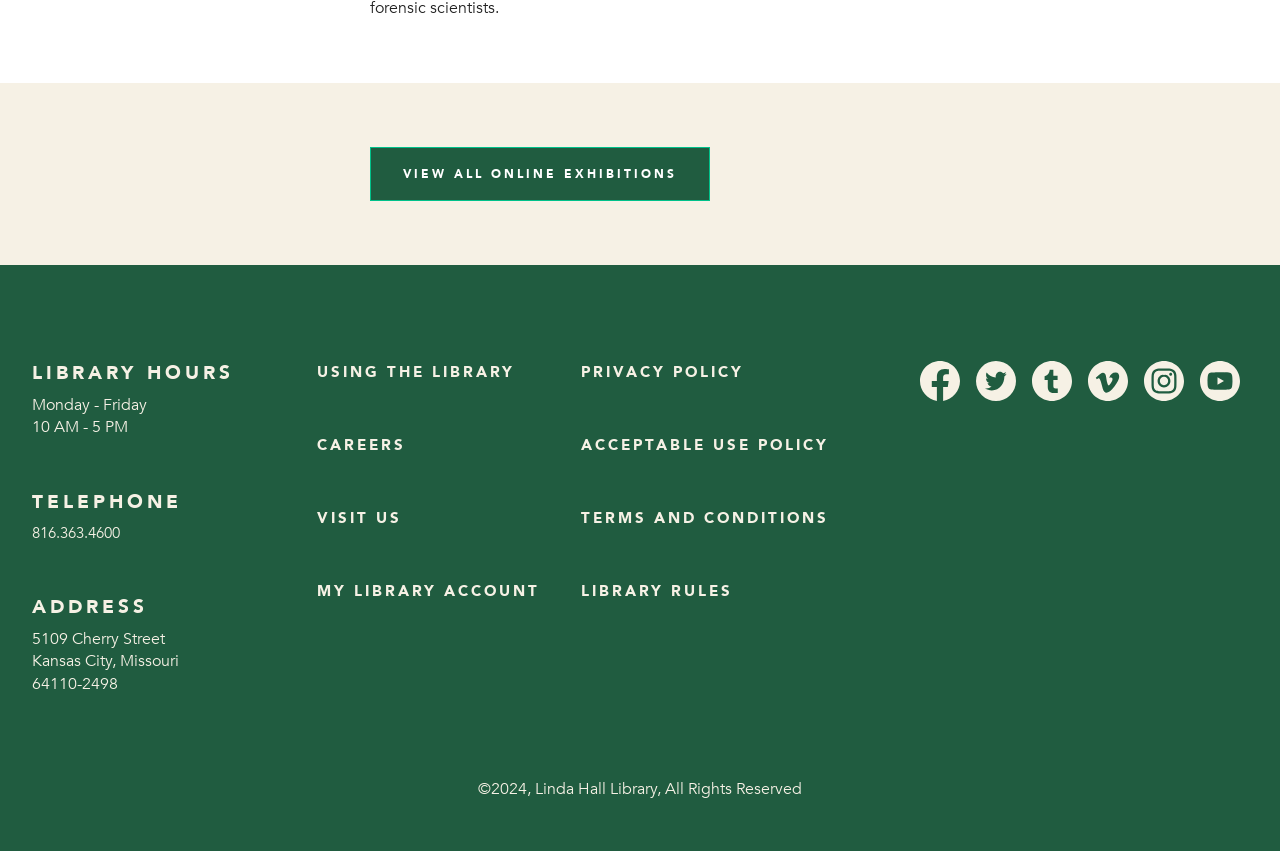Locate the bounding box coordinates of the clickable area needed to fulfill the instruction: "Visit the library".

[0.248, 0.597, 0.314, 0.621]